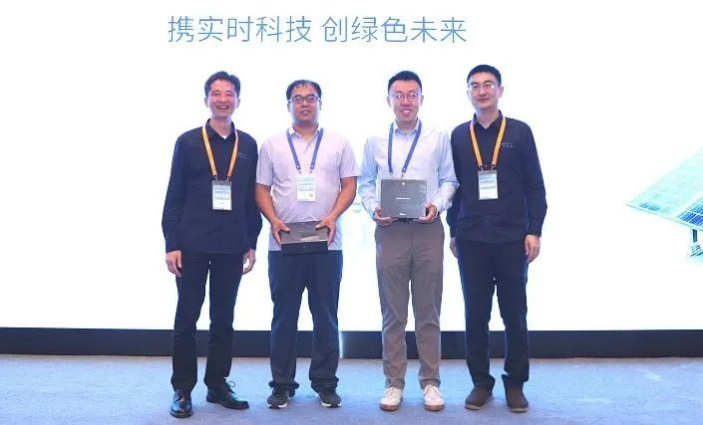Explain what is happening in the image with as much detail as possible.

In a professional setting, four individuals stand together, proudly holding awards or recognition plaques. They are positioned in front of a large screen displaying the text "携实时时科技 创绿色未来", which translates to "Bringing Real-Time Technology for a Green Future," hinting at a focus on sustainability and innovation in technology. Each participant wears an identified name tag, suggesting their involvement in a conference or award ceremony. The atmosphere conveys a sense of accomplishment and collaboration, emphasizing the importance of technological advancements for a sustainable future.